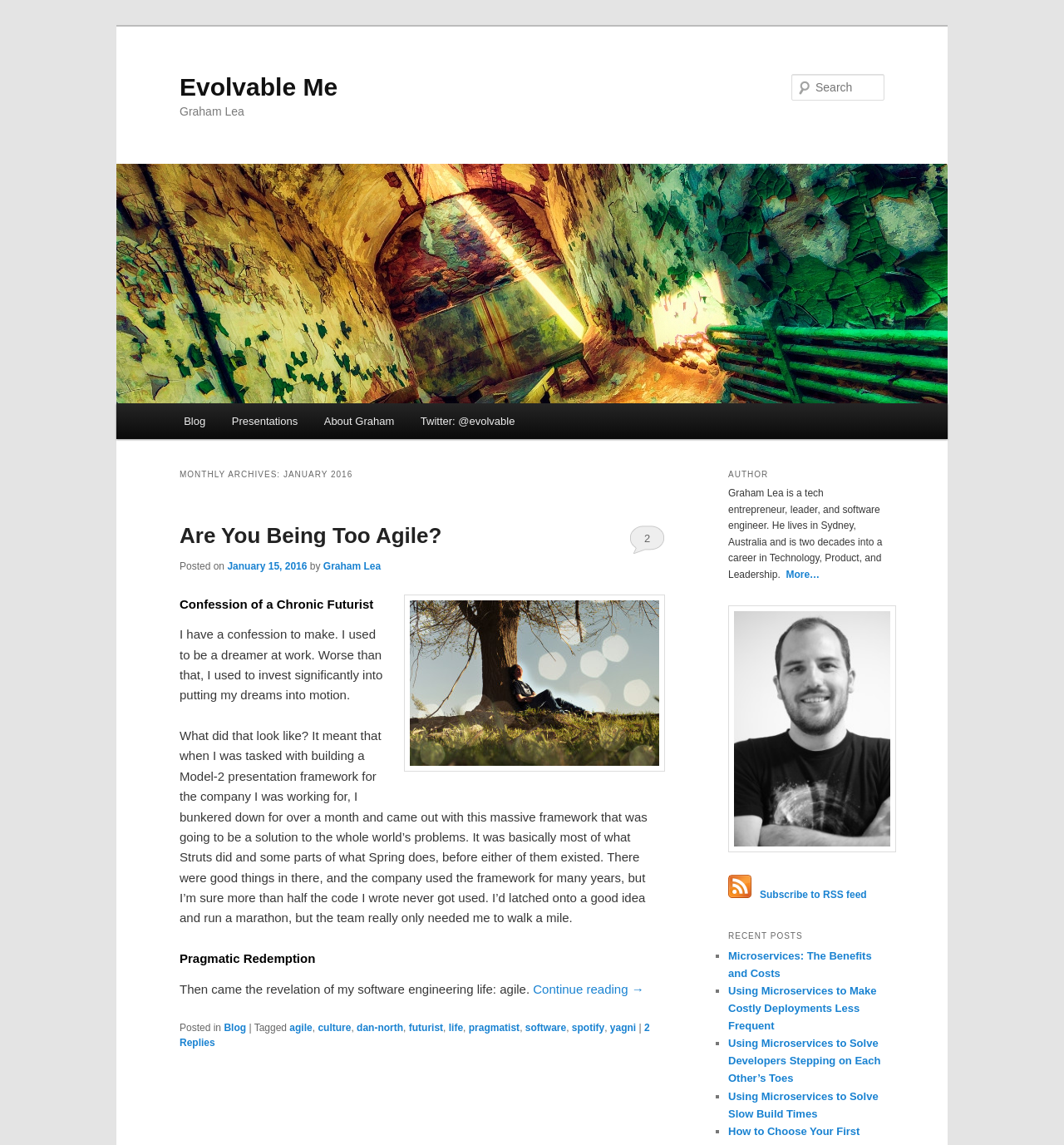Create a detailed description of the webpage's content and layout.

This webpage is a personal blog, titled "Evolvable Me" by Graham Lea. At the top, there are two links to skip to primary and secondary content. Below that, there is a heading with the title "Evolvable Me" and a link to the same title. Next to it, there is another heading with the author's name, "Graham Lea".

On the left side, there is a main content area that takes up most of the page. It starts with a header that says "MONTHLY ARCHIVES: JANUARY 2016". Below that, there is an article with a heading "Are You Being Too Agile?" followed by a link to the same title. The article has a brief introduction, and then a longer text that talks about the author's experience with being too ambitious in their software engineering projects and how they learned to be more pragmatic.

The article also includes an image of a man lying under a tree, daydreaming about the future. There is a heading "Pragmatic Redemption" and a link to continue reading. At the bottom of the article, there is a footer with links to categories, tags, and a comment section.

On the right side, there is a sidebar with several sections. The first section is an "AUTHOR" section with a brief bio of Graham Lea and a link to more information. Below that, there is a portrait image of Graham Lea. Next, there is a link to subscribe to the RSS feed with a small icon.

The next section is titled "RECENT POSTS" and lists four recent articles with links to each one. Each article is marked with a bullet point (■) and has a brief title.